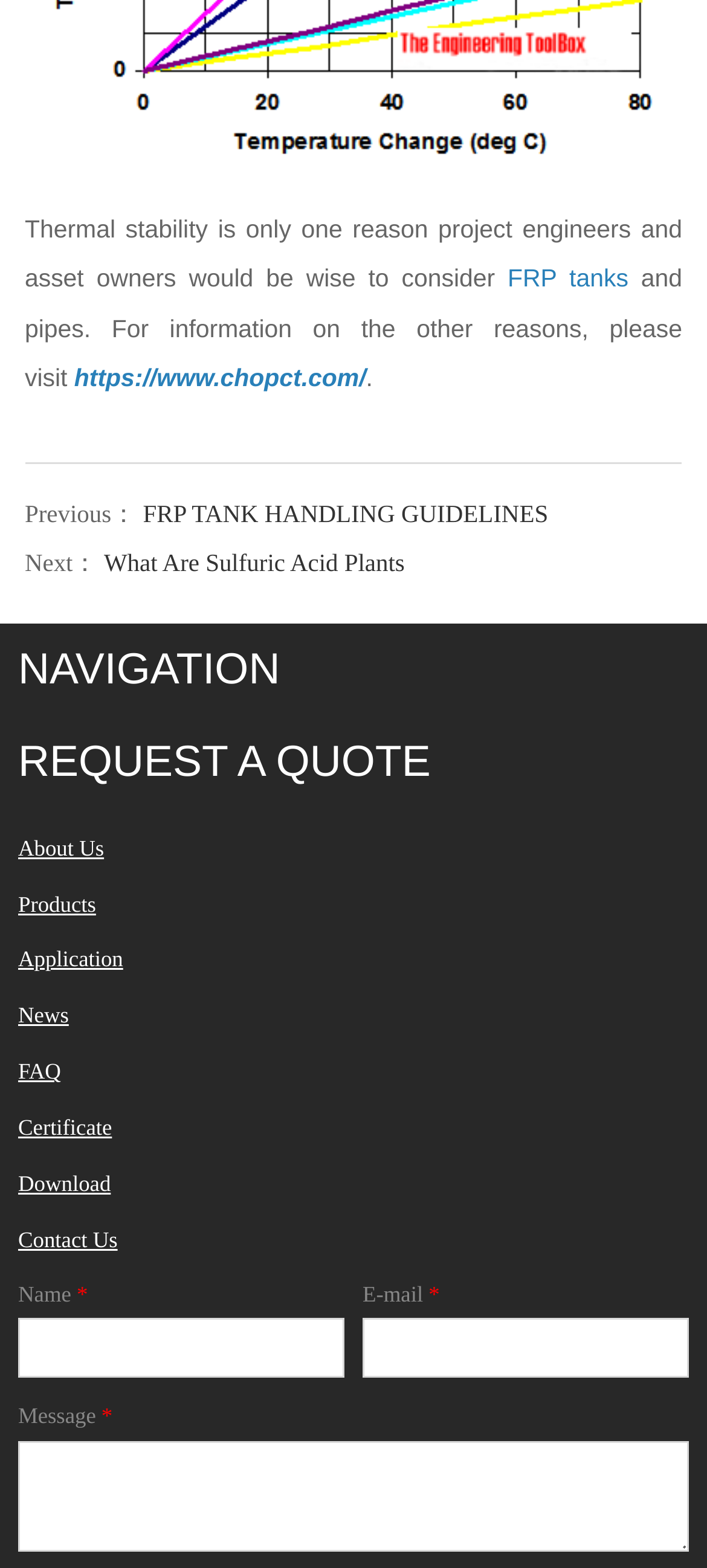How many text fields are available in the form?
Give a detailed response to the question by analyzing the screenshot.

The number of text fields in the form can be counted by looking at the layout table cell containing the form fields. There are three text fields: one for name, one for email, and one for message.